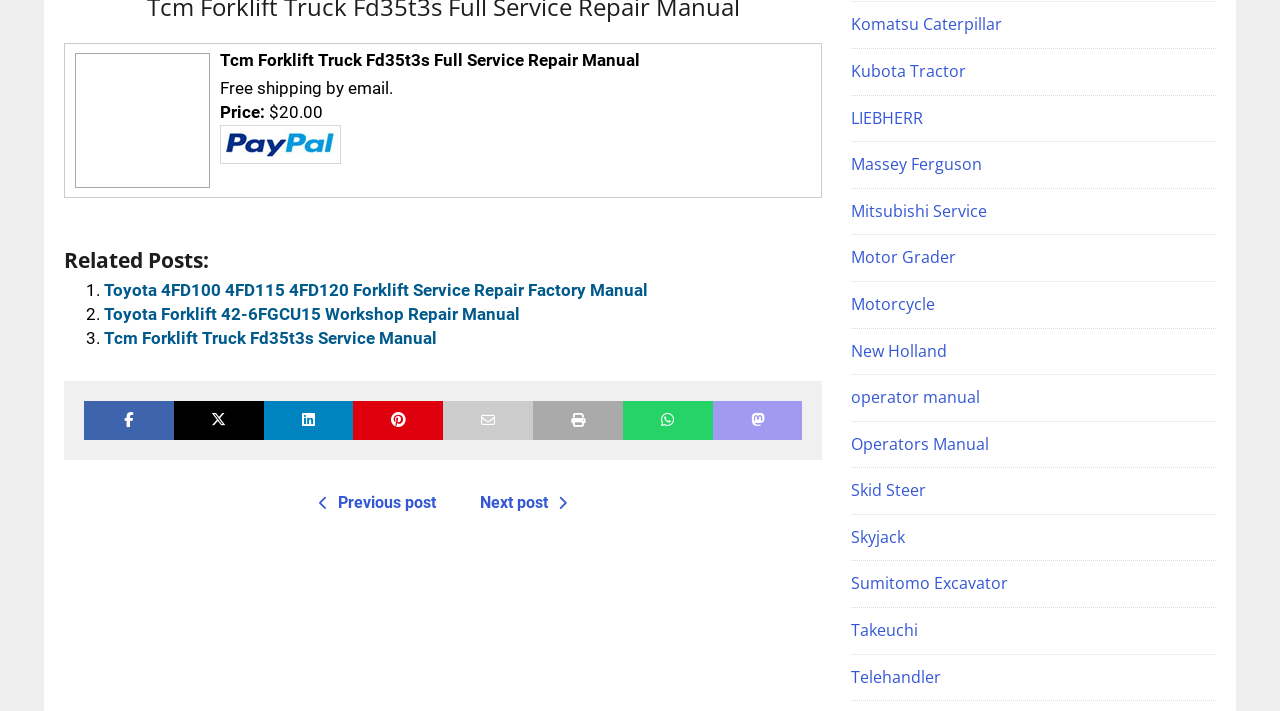How many social media links are present at the bottom?
Please answer the question with a single word or phrase, referencing the image.

7